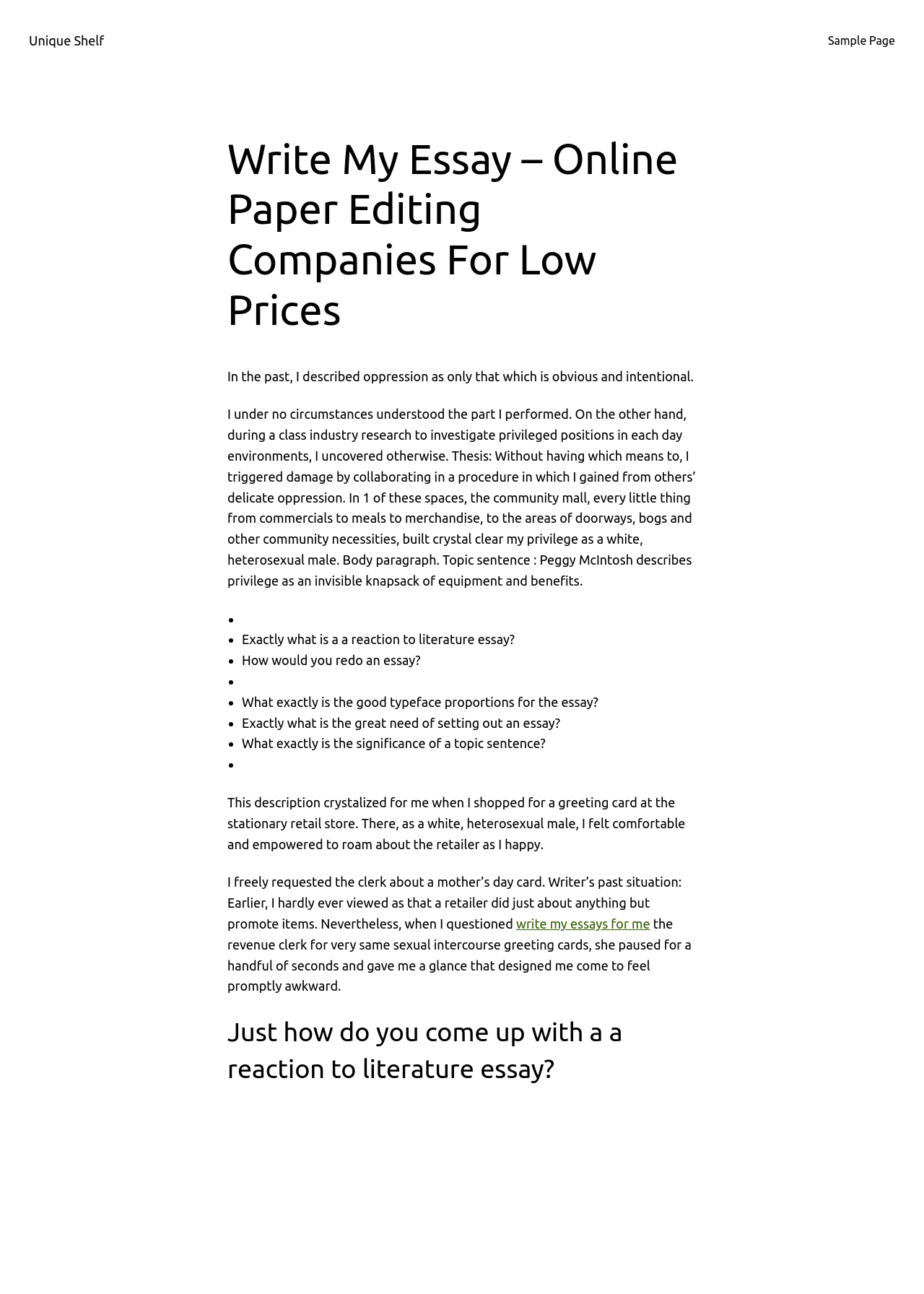What is the topic of the essay?
Answer the question with detailed information derived from the image.

The topic of the essay can be inferred from the text content, which discusses the author's realization of their privilege as a white, heterosexual male and how they contributed to others' oppression without intending to. The thesis statement also mentions privilege and oppression, indicating that this is the main topic of the essay.